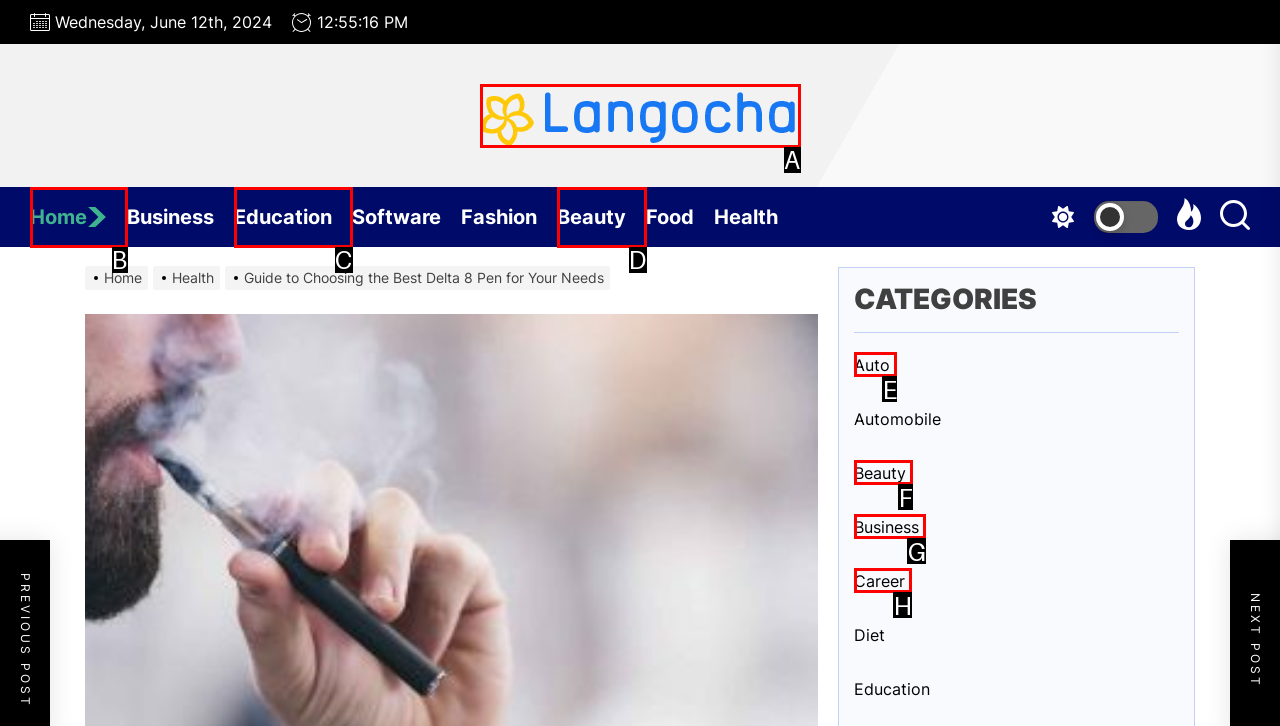Using the provided description: parent_node: Langocha, select the HTML element that corresponds to it. Indicate your choice with the option's letter.

A